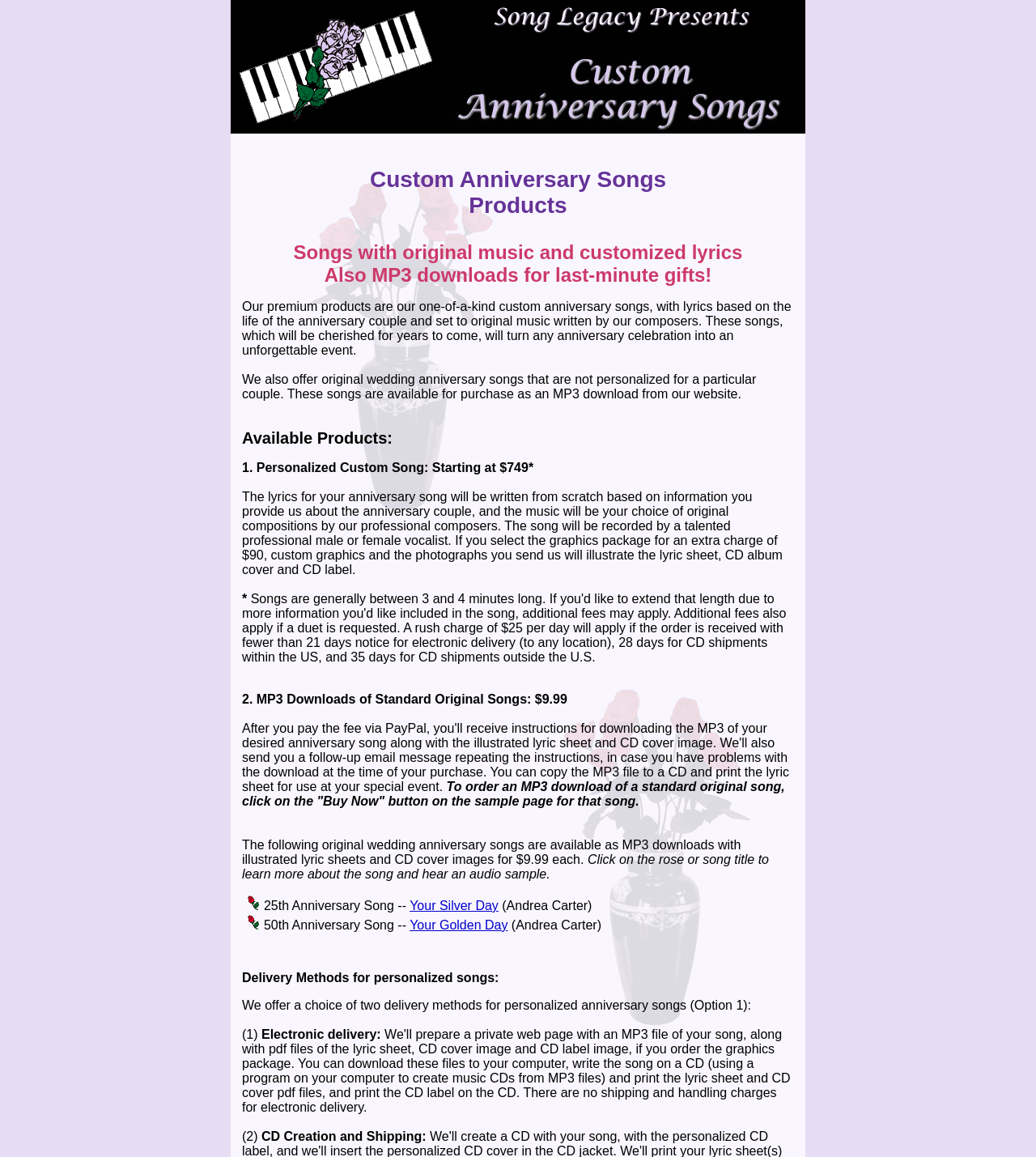Determine the main text heading of the webpage and provide its content.

Custom Anniversary Songs
Products